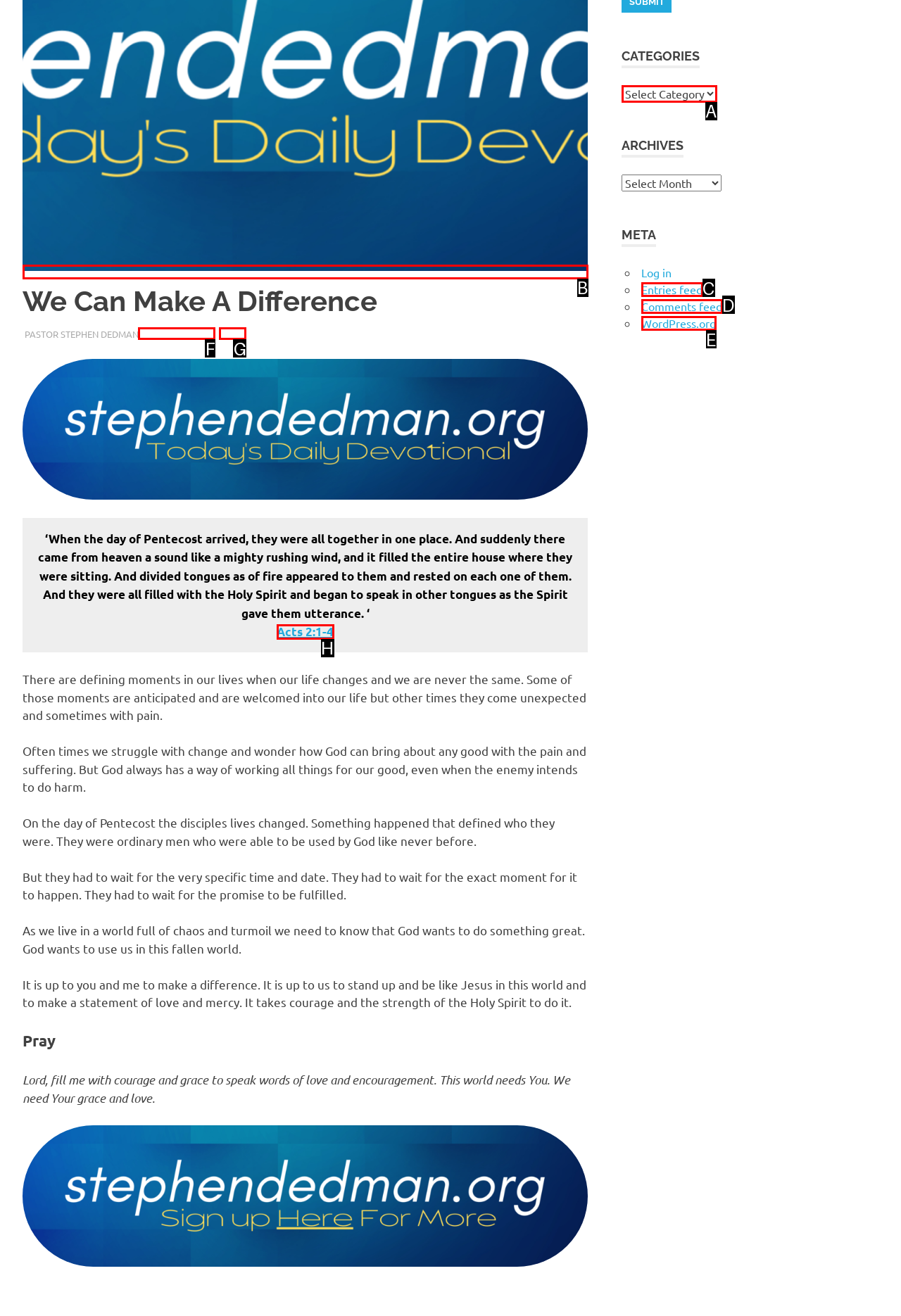From the given options, choose the HTML element that aligns with the description: Encouragement. Respond with the letter of the selected element.

F